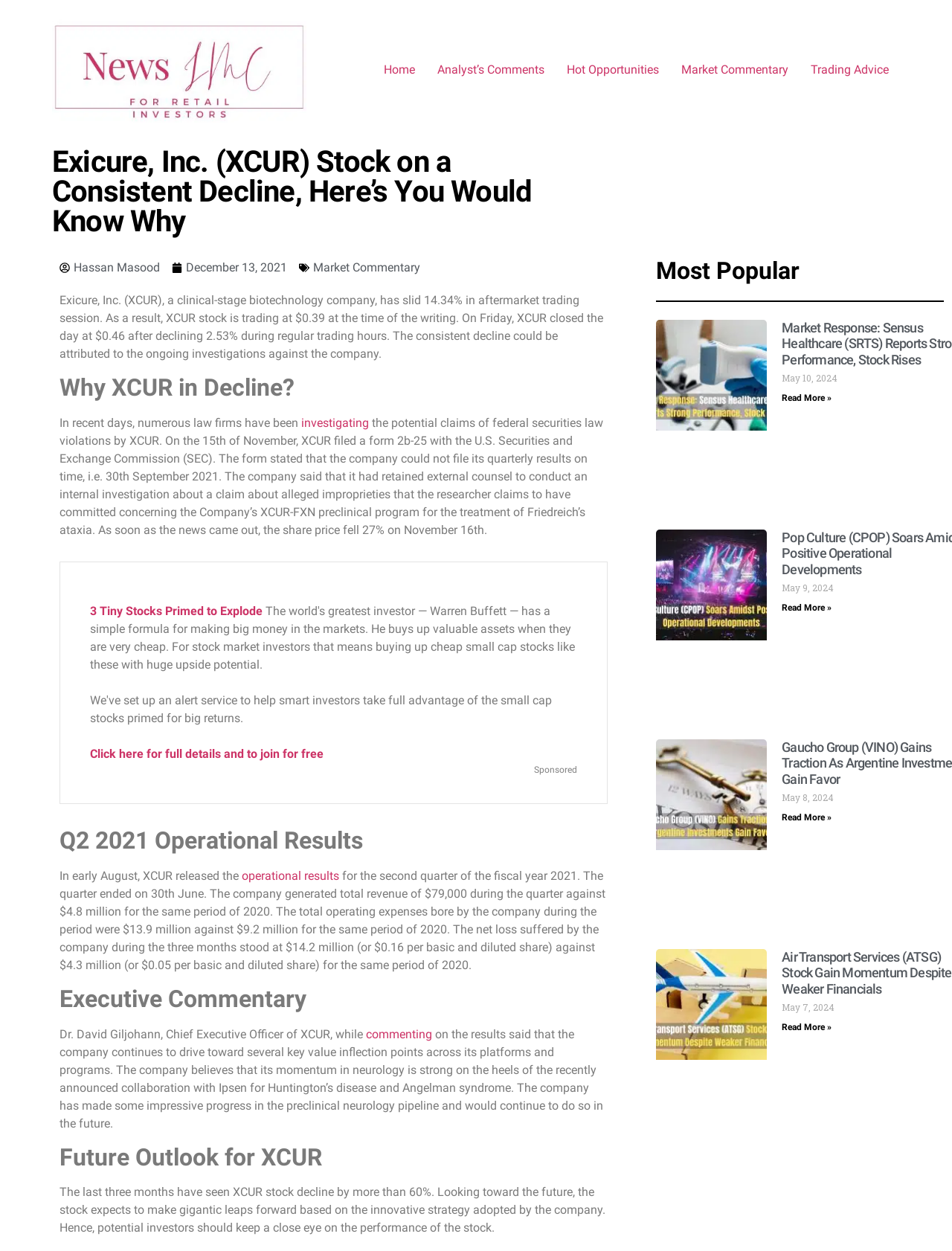Provide the bounding box coordinates, formatted as (top-left x, top-left y, bottom-right x, bottom-right y), with all values being floating point numbers between 0 and 1. Identify the bounding box of the UI element that matches the description: commenting

[0.384, 0.821, 0.454, 0.832]